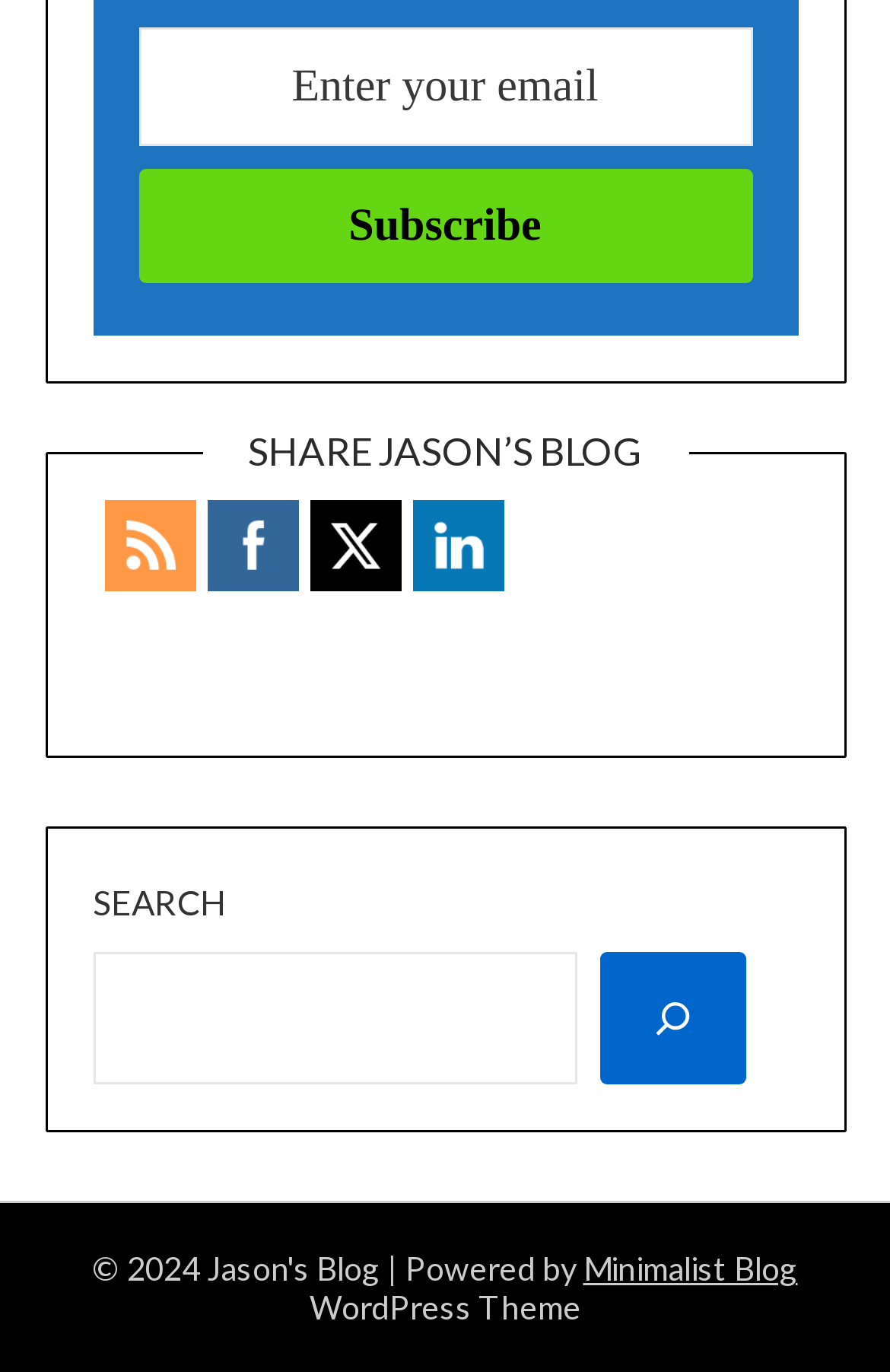Locate the bounding box coordinates of the clickable area needed to fulfill the instruction: "Follow on Facebook".

[0.232, 0.364, 0.335, 0.431]